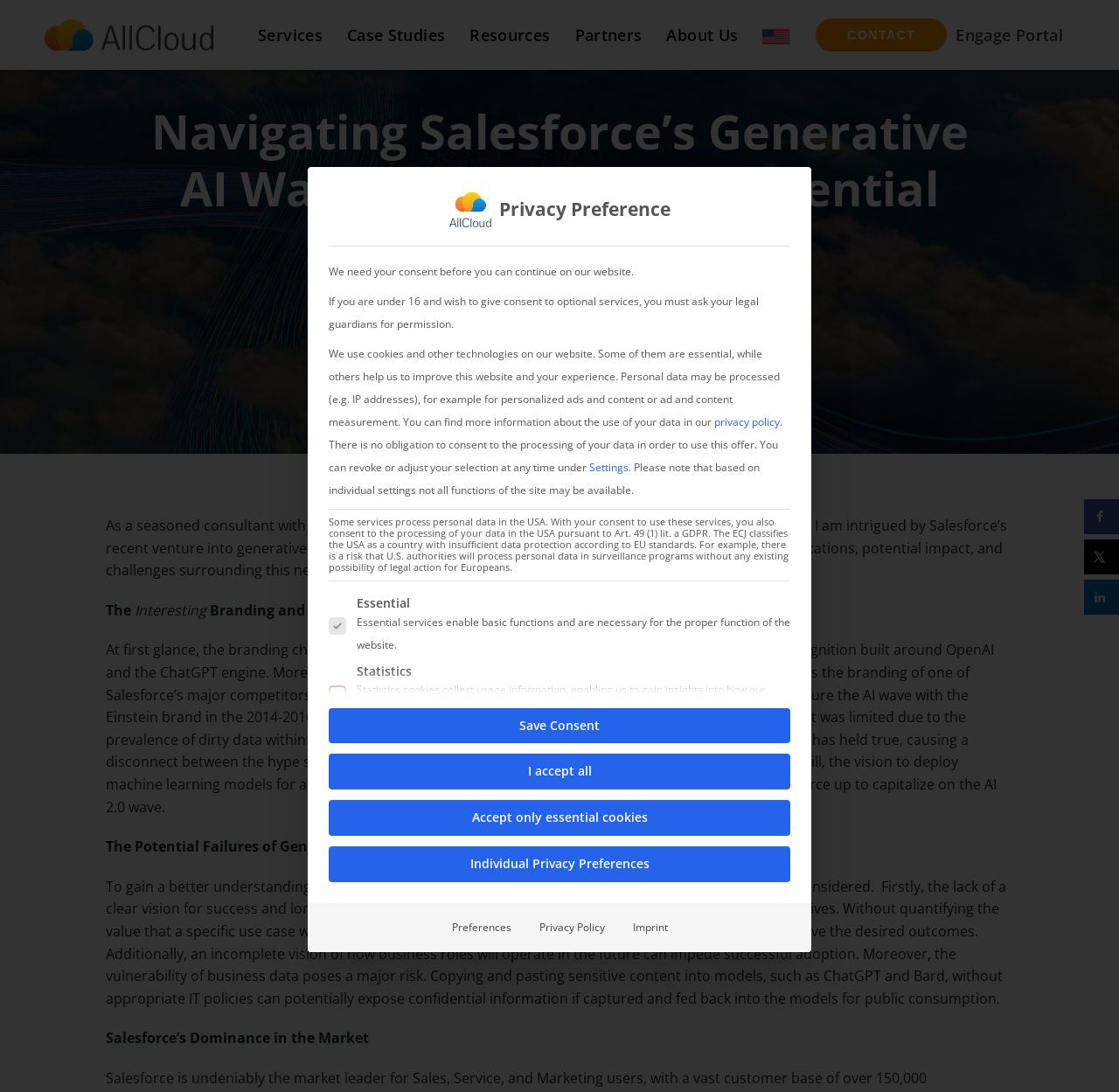Please specify the bounding box coordinates of the clickable region to carry out the following instruction: "View recent posts". The coordinates should be four float numbers between 0 and 1, in the format [left, top, right, bottom].

None